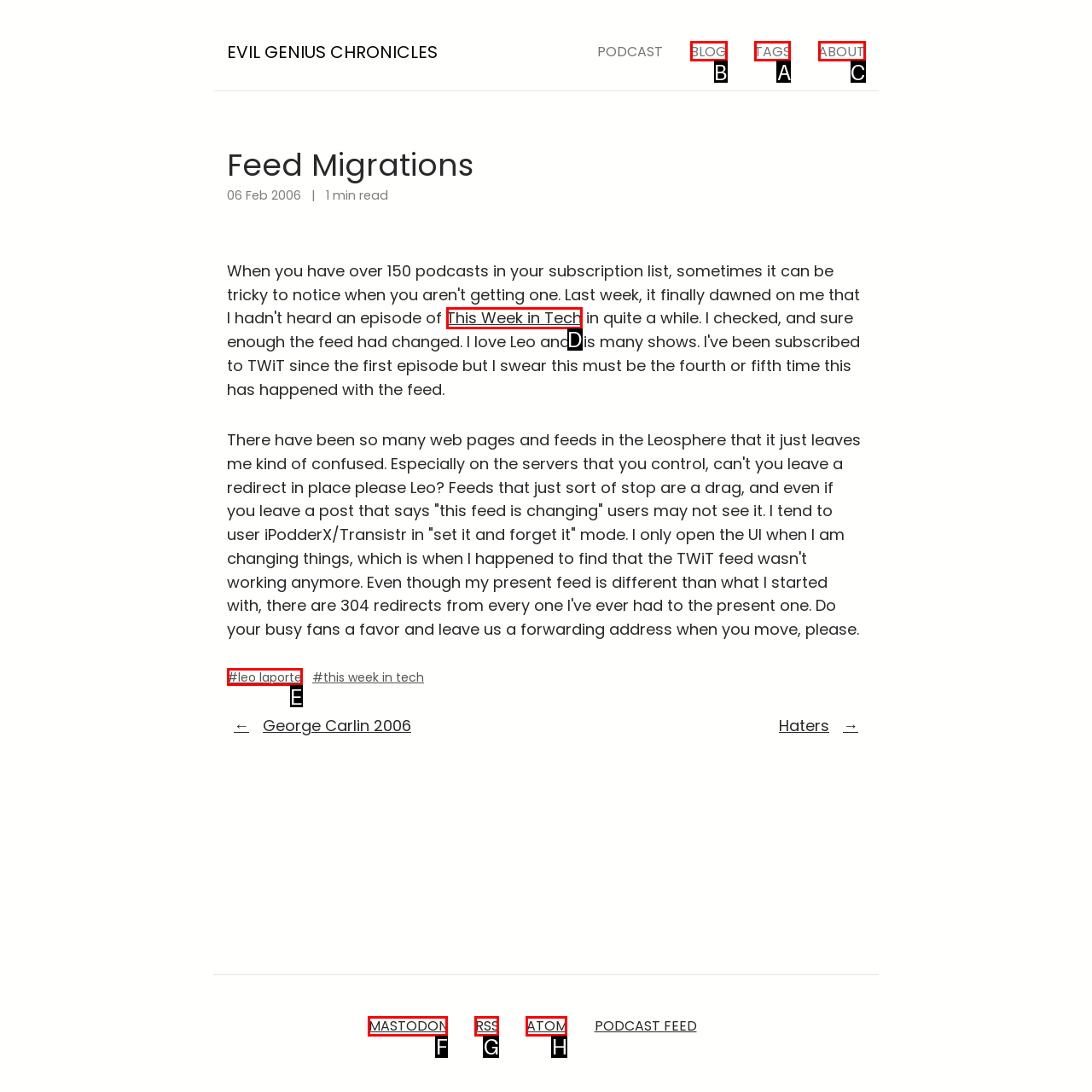Choose the HTML element to click for this instruction: Check out the 'TAGS' section Answer with the letter of the correct choice from the given options.

A